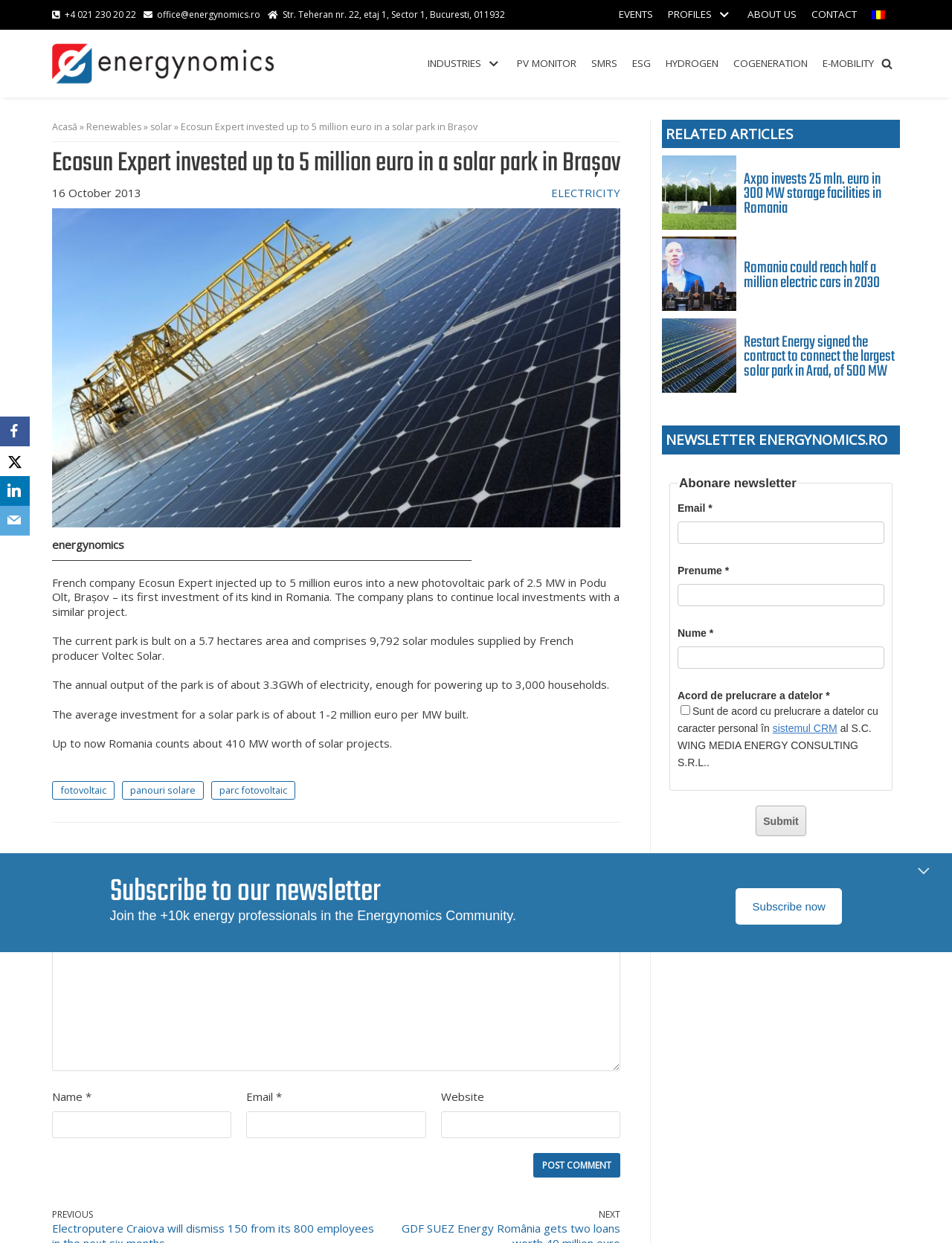What is the purpose of the textbox labeled 'Comment *'?
Please answer the question with as much detail as possible using the screenshot.

The answer can be inferred from the context of the webpage, which is an article about a solar park investment. The textbox labeled 'Comment *' is located below the article, and it is likely used for users to leave their comments or replies to the article.